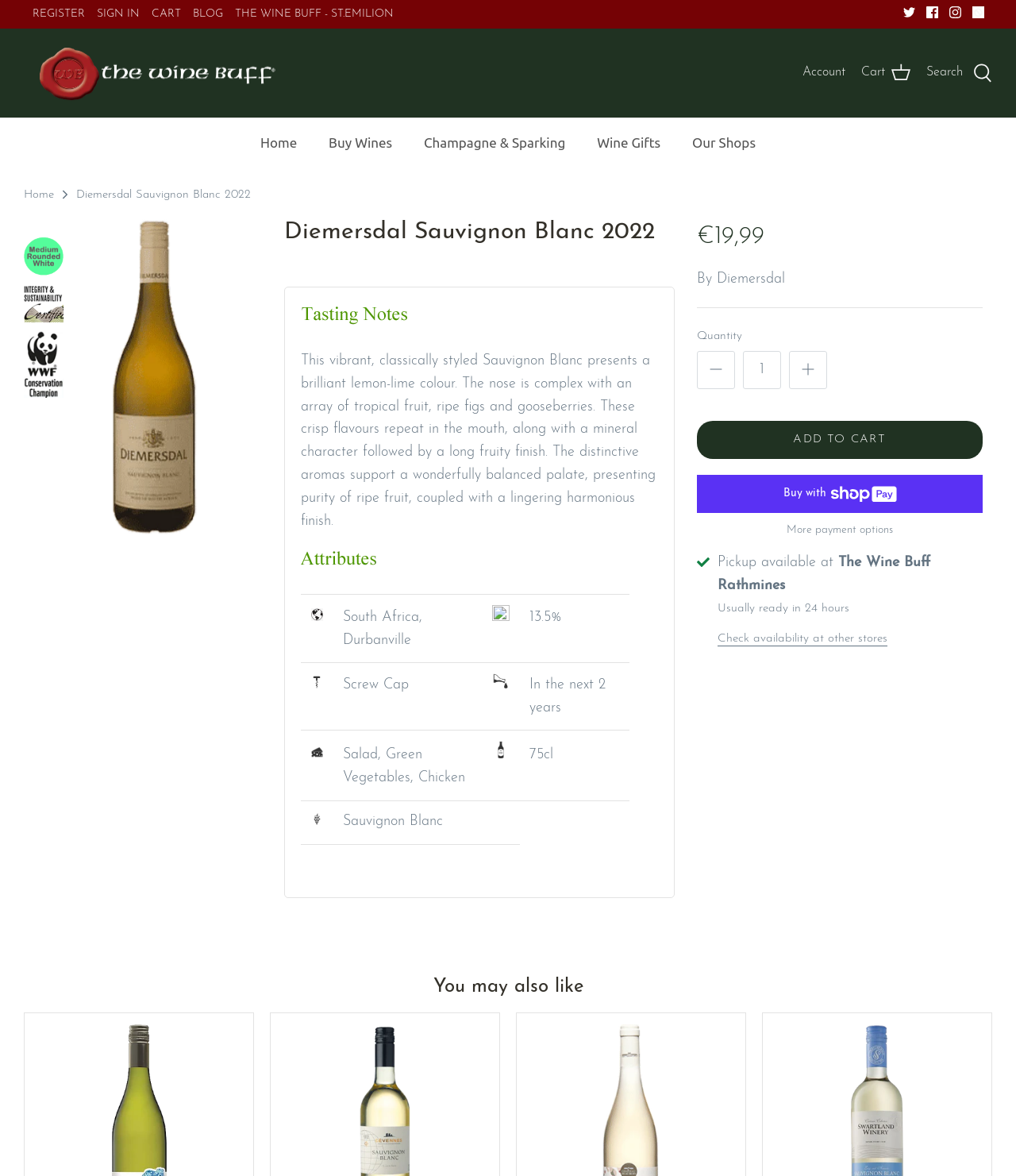Please indicate the bounding box coordinates for the clickable area to complete the following task: "Click on the 'Aetheris' link". The coordinates should be specified as four float numbers between 0 and 1, i.e., [left, top, right, bottom].

None